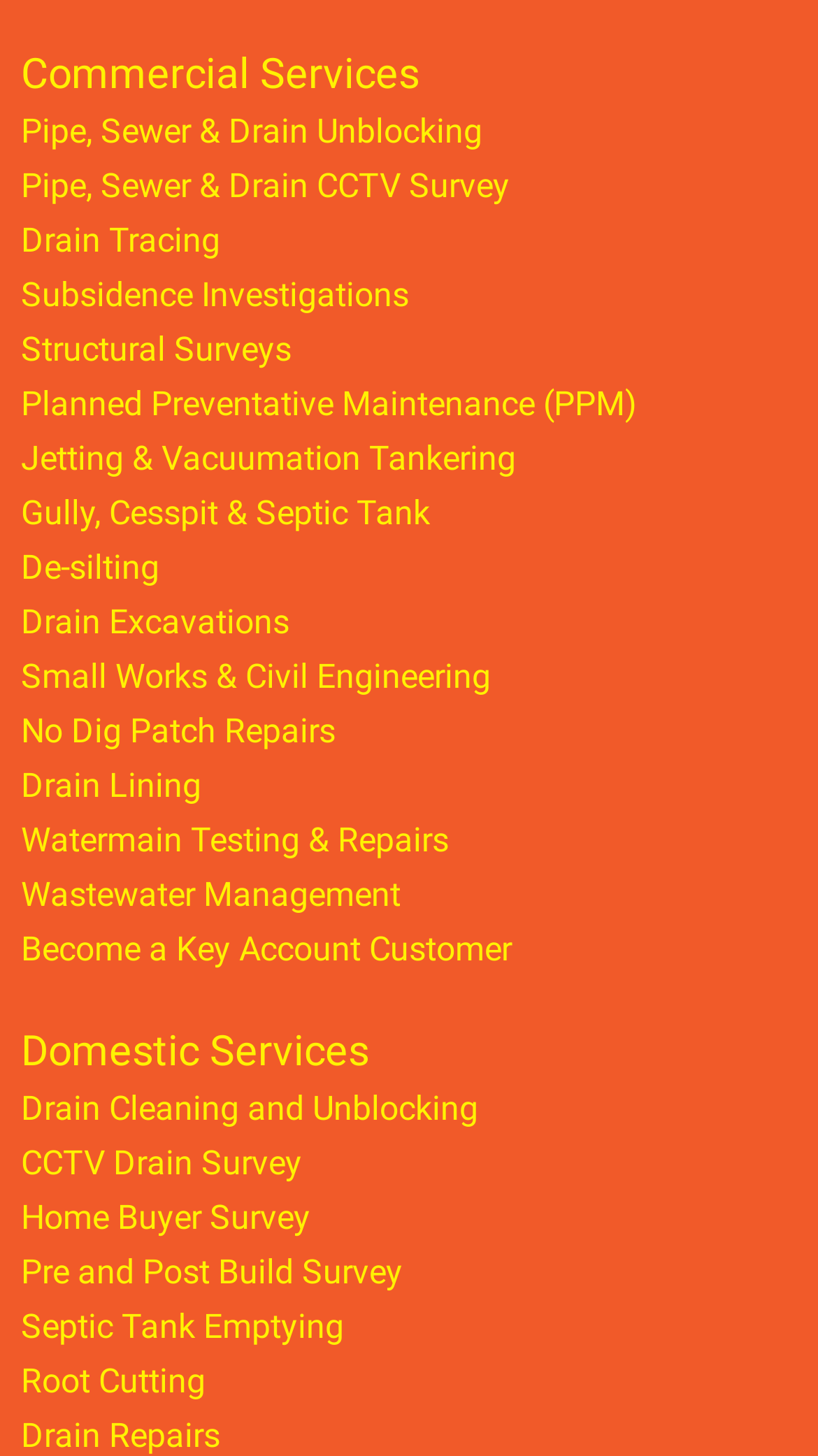Identify the bounding box coordinates of the area that should be clicked in order to complete the given instruction: "Explore Domestic Services". The bounding box coordinates should be four float numbers between 0 and 1, i.e., [left, top, right, bottom].

[0.026, 0.705, 0.451, 0.739]